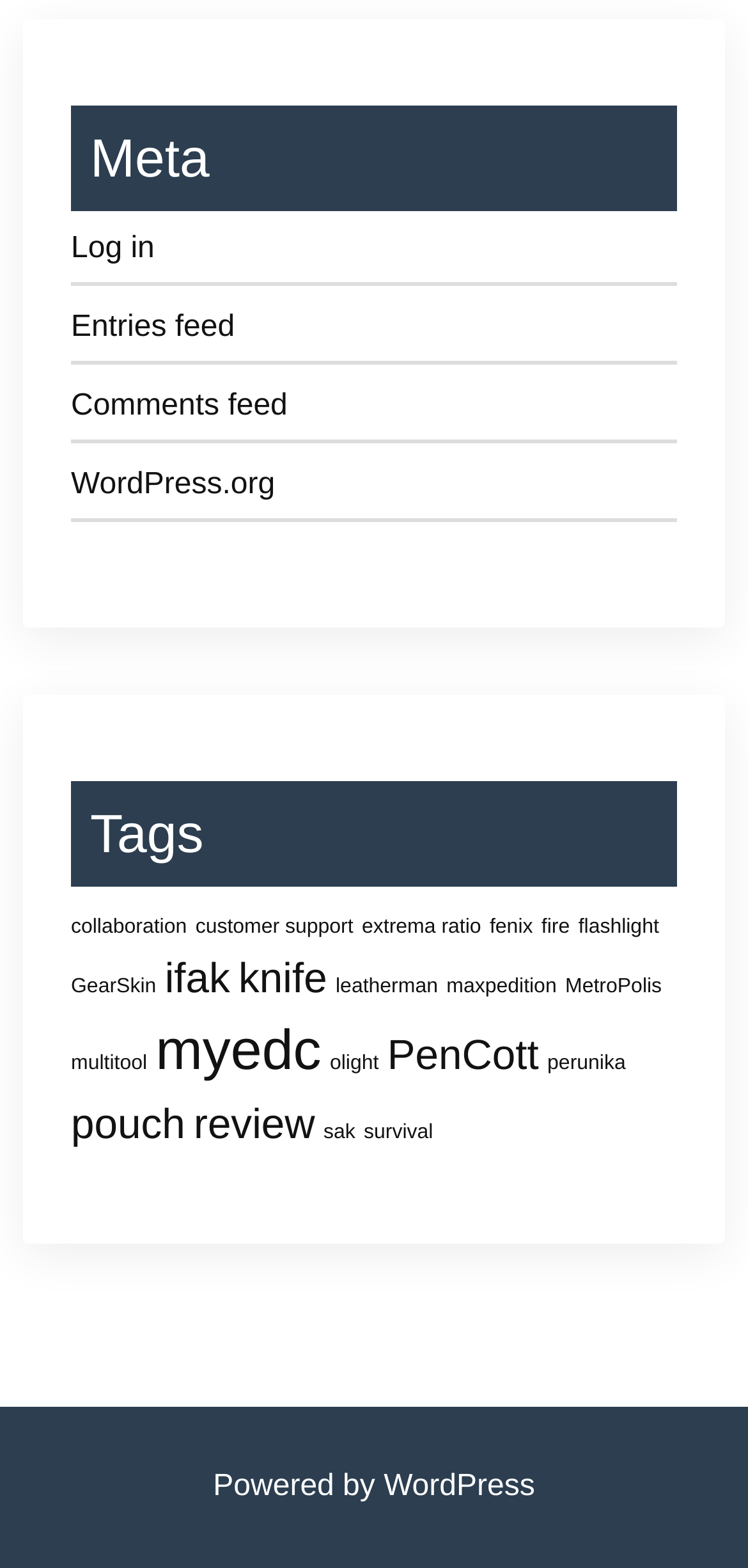Provide the bounding box coordinates of the HTML element described by the text: "customer support".

[0.261, 0.583, 0.472, 0.598]